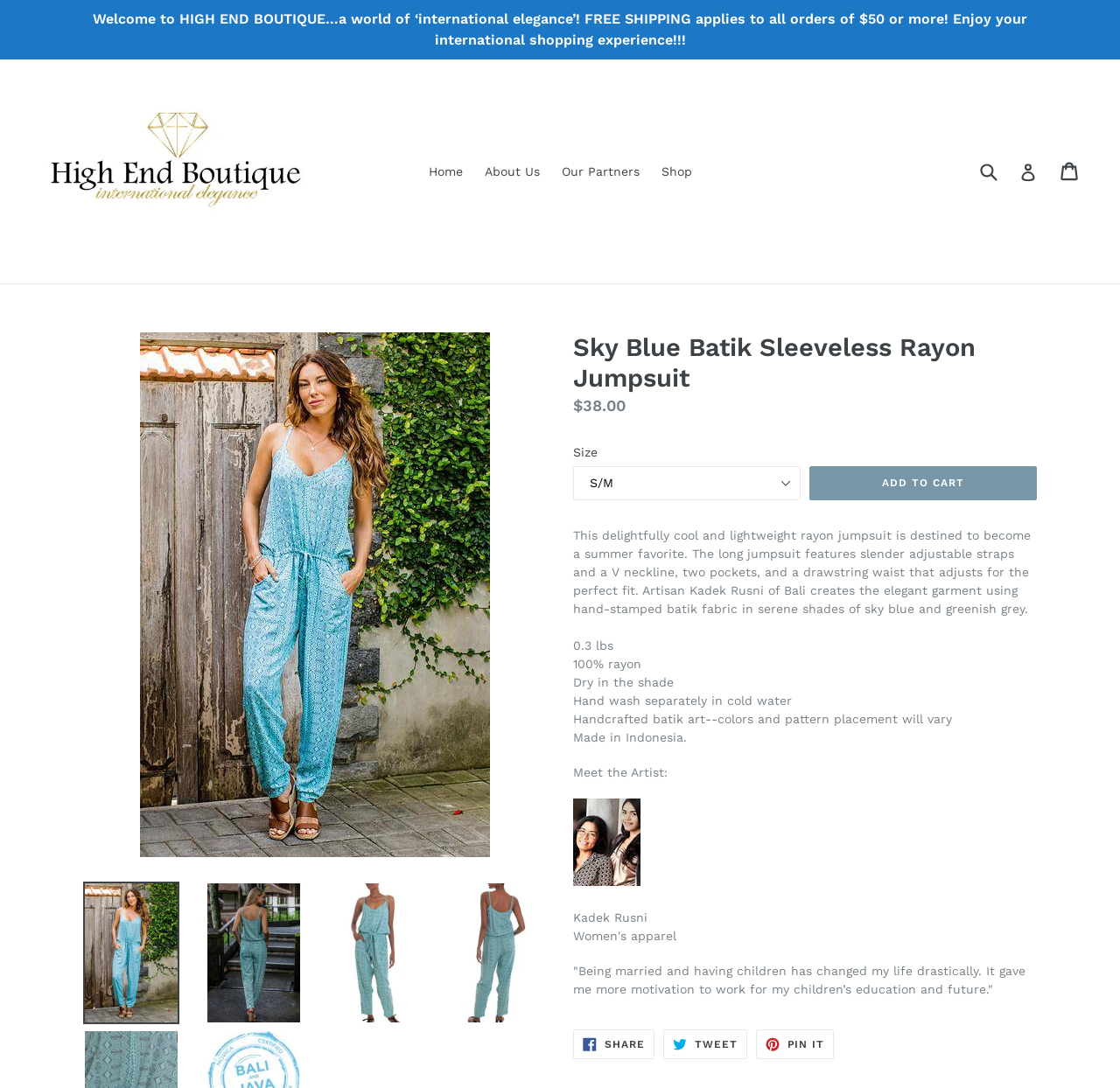Provide a brief response to the question below using one word or phrase:
How many pockets does the jumpsuit have?

two